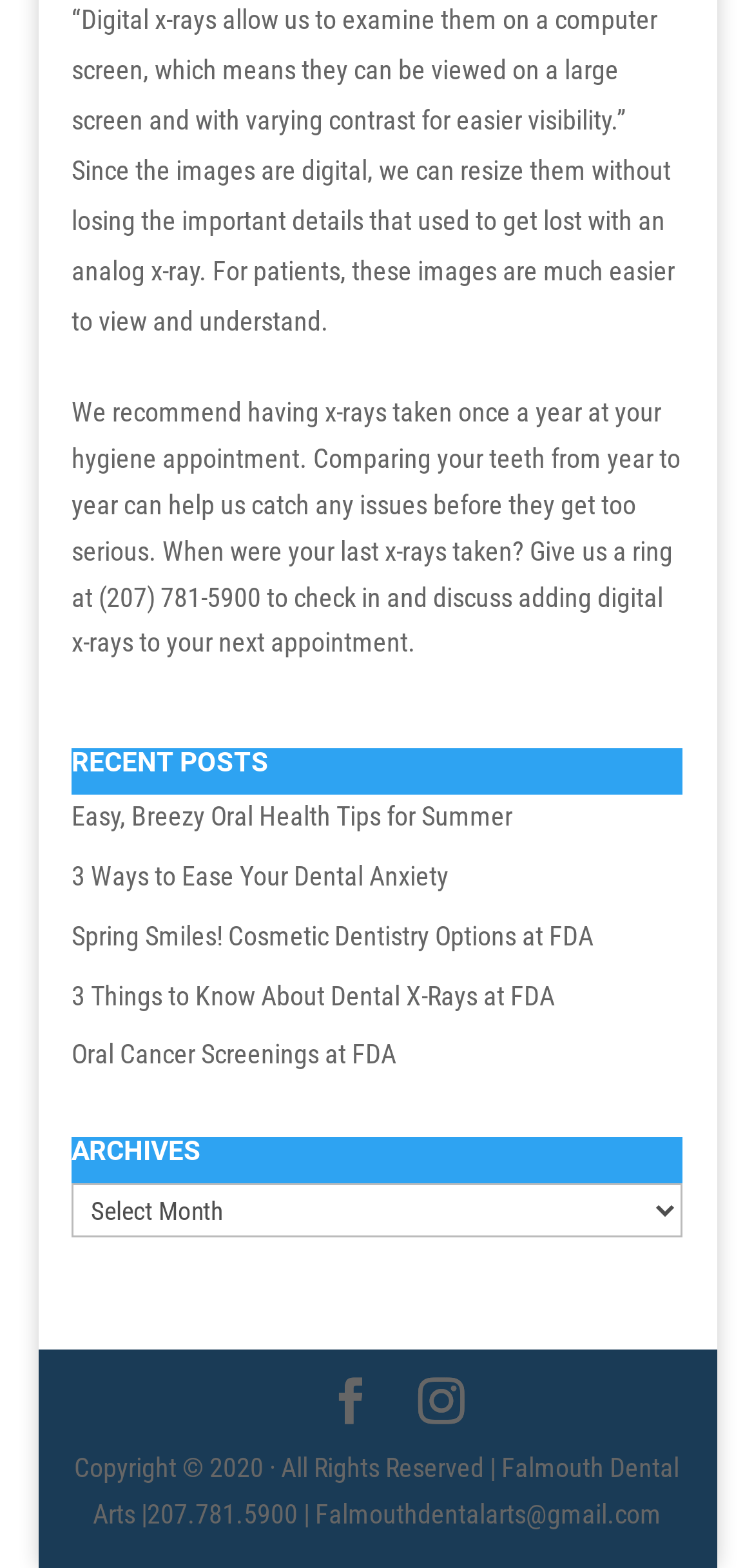Please locate the bounding box coordinates of the element that should be clicked to achieve the given instruction: "Read about easy oral health tips for summer".

[0.095, 0.511, 0.68, 0.53]